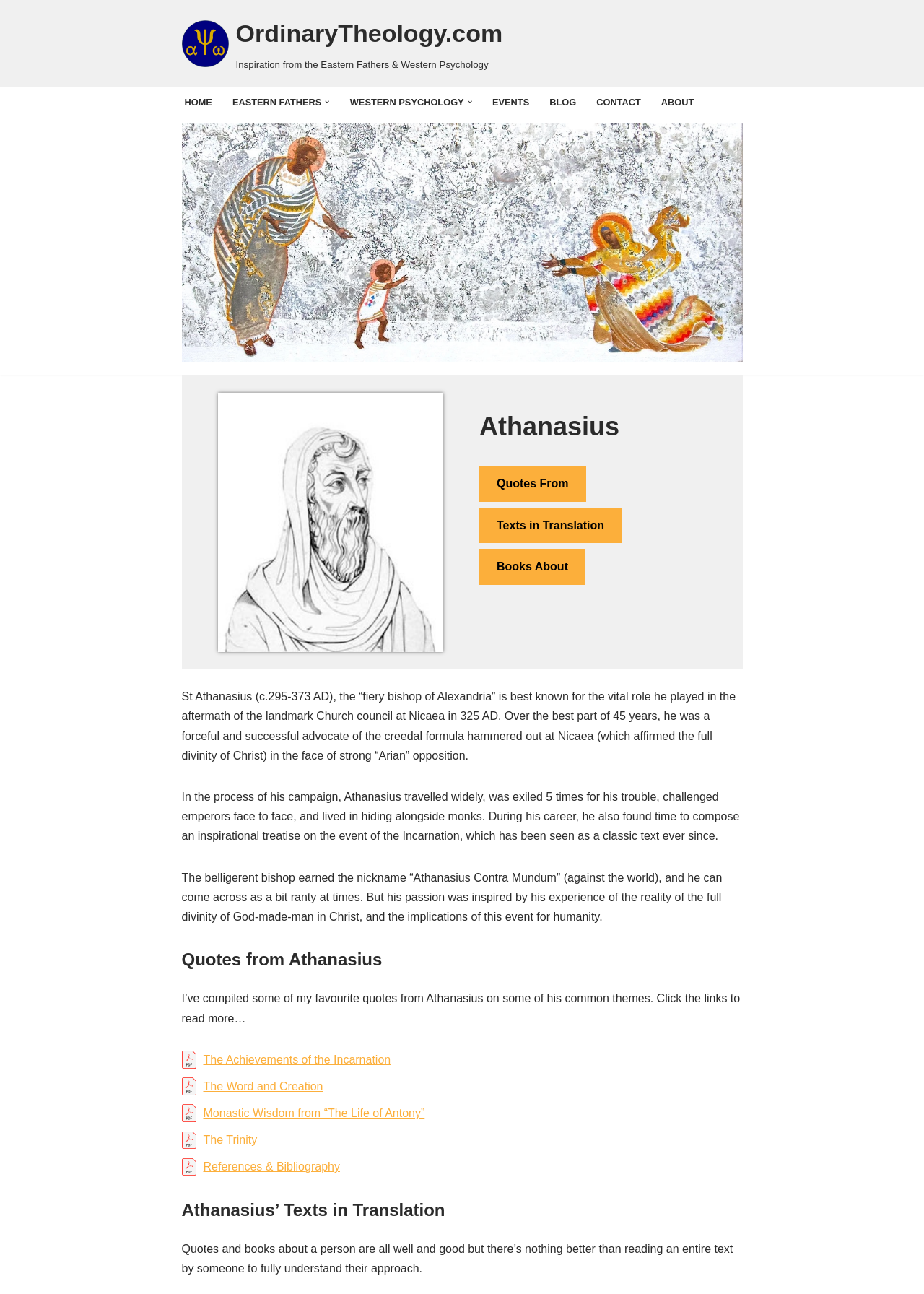Identify the bounding box coordinates of the area that should be clicked in order to complete the given instruction: "Explore the 'Texts in Translation' section". The bounding box coordinates should be four float numbers between 0 and 1, i.e., [left, top, right, bottom].

[0.519, 0.392, 0.673, 0.42]